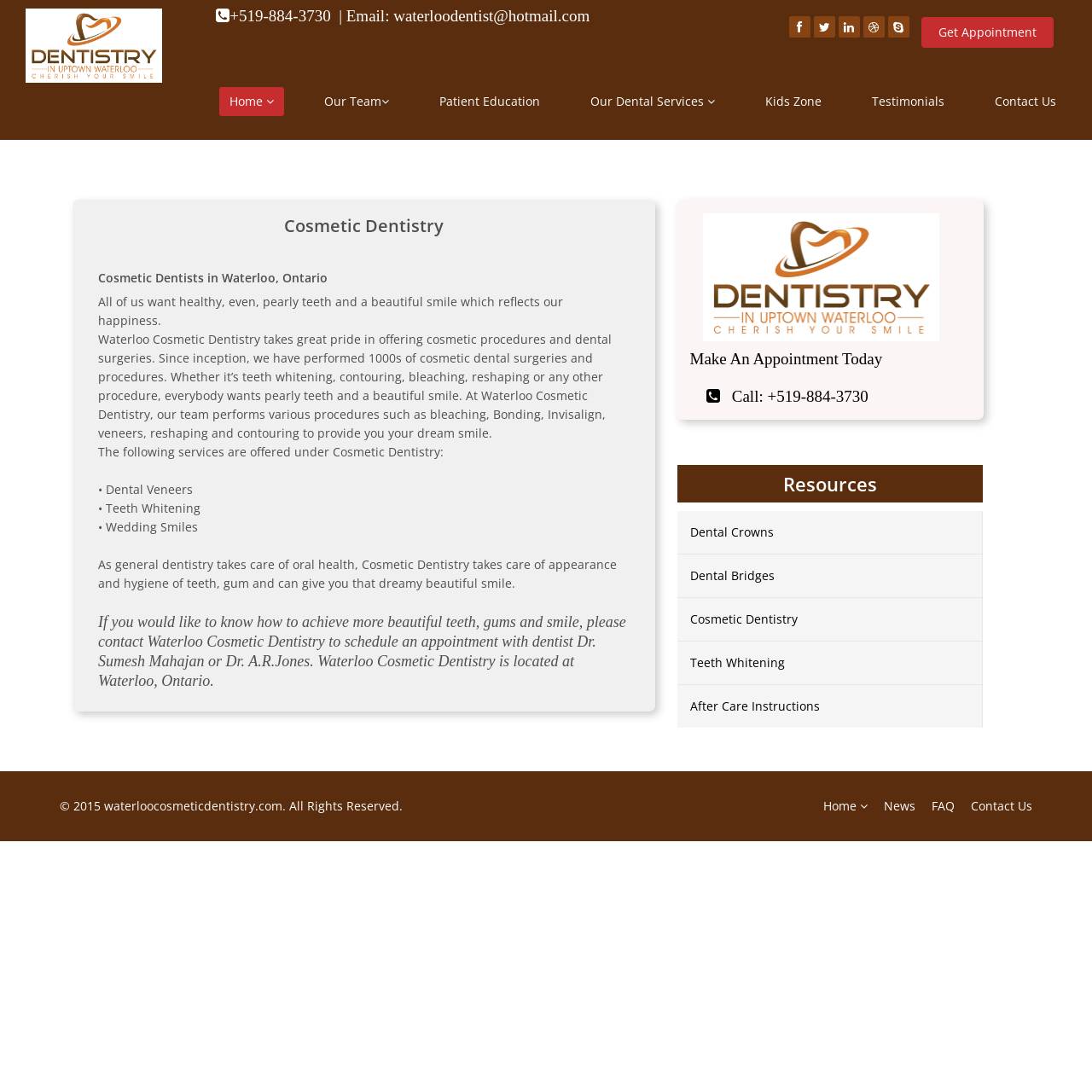Using the description "After Care Instructions", locate and provide the bounding box of the UI element.

[0.62, 0.627, 0.899, 0.666]